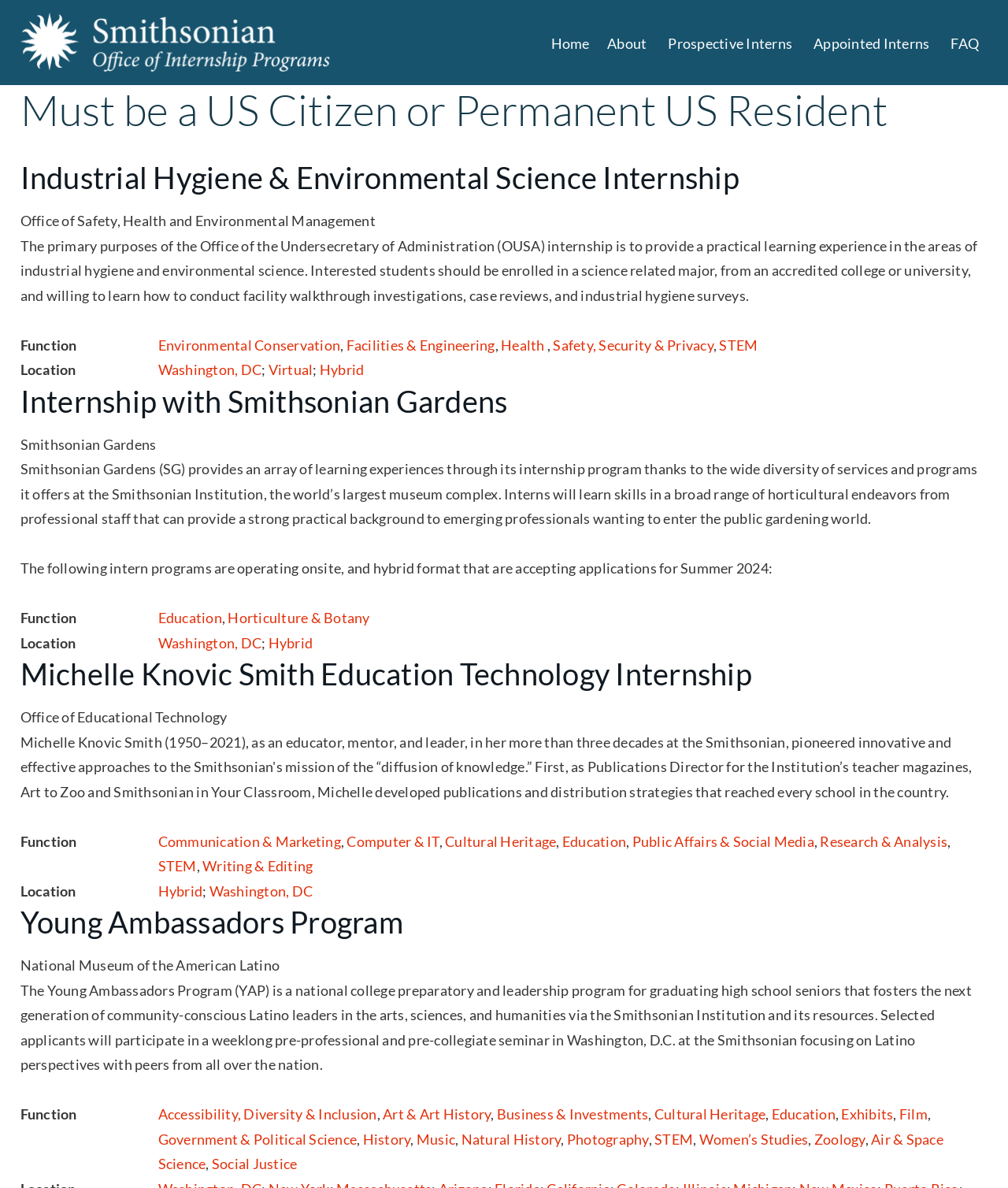Identify the bounding box coordinates of the area you need to click to perform the following instruction: "Learn more about the 'Industrial Hygiene & Environmental Science Internship'".

[0.02, 0.134, 0.733, 0.165]